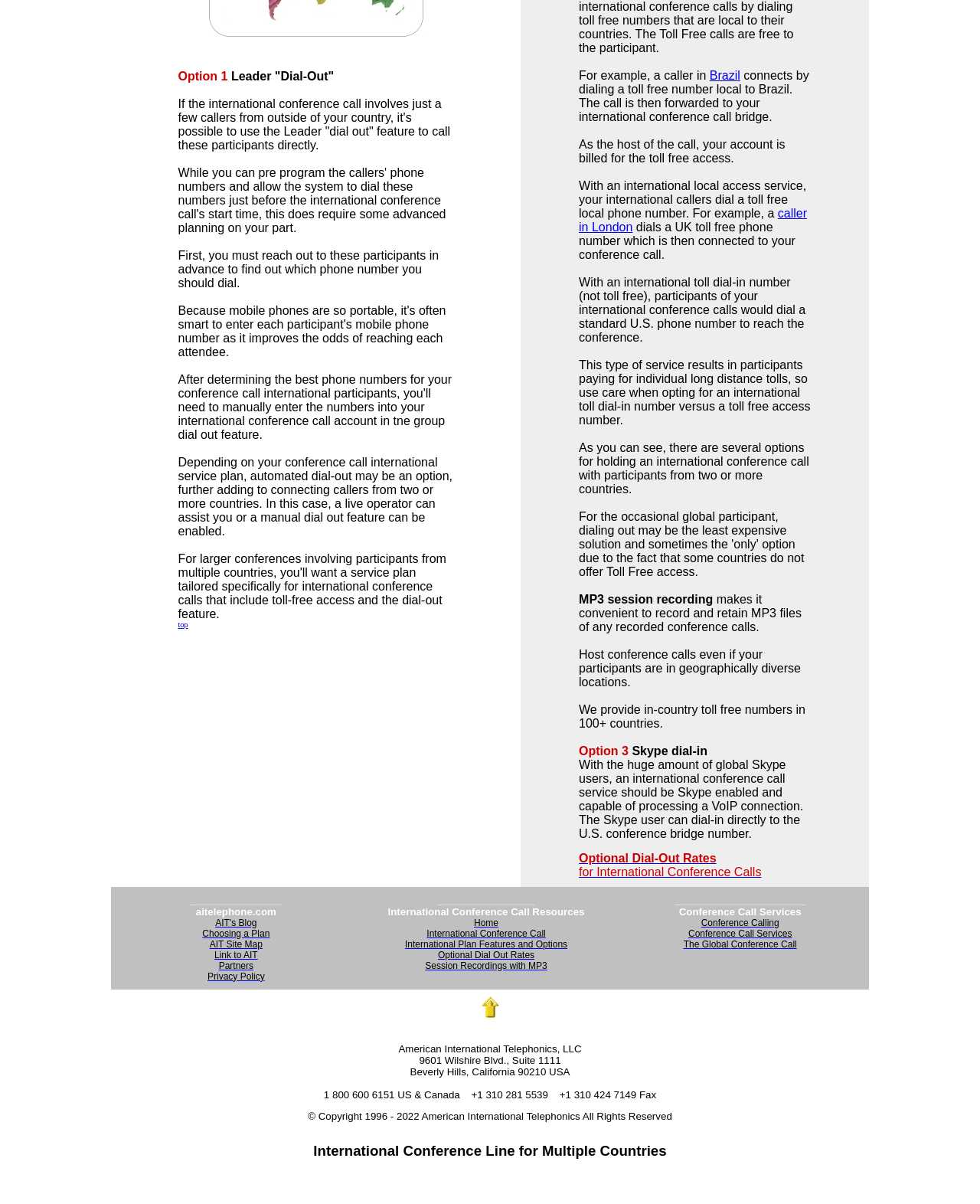Give a one-word or short phrase answer to the question: 
How many countries are provided with in-country toll free numbers?

100+